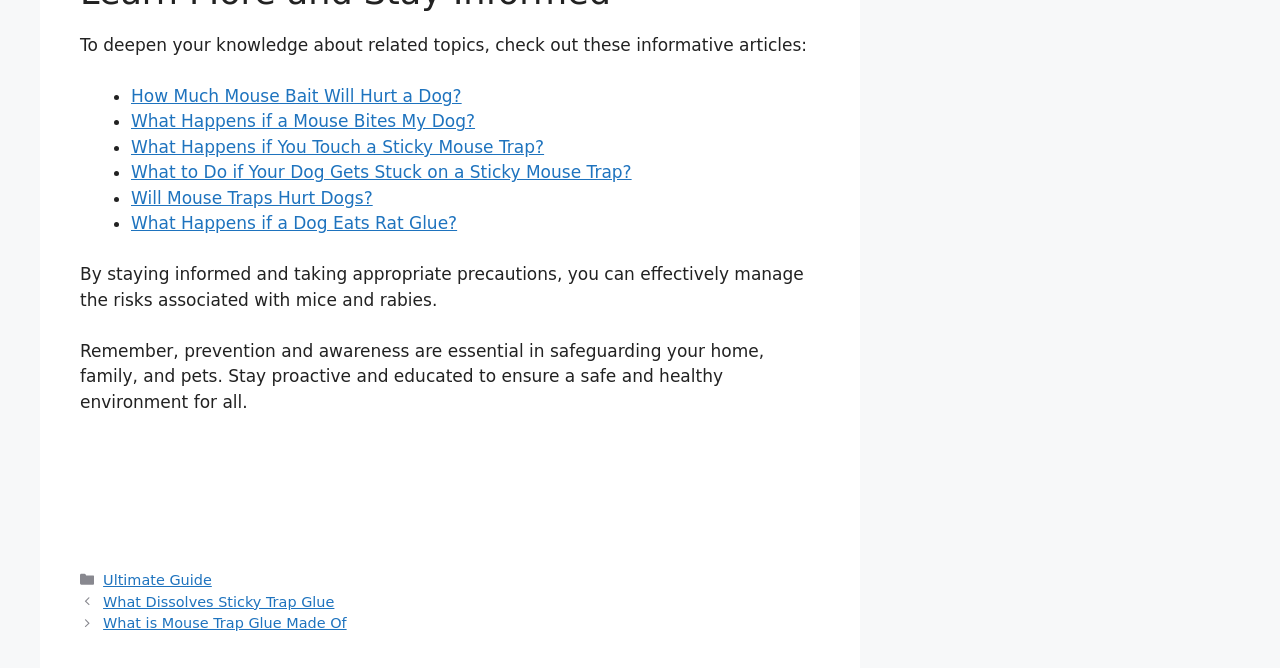What is the topic of the link 'What Dissolves Sticky Trap Glue'?
Give a single word or phrase answer based on the content of the image.

Sticky trap glue